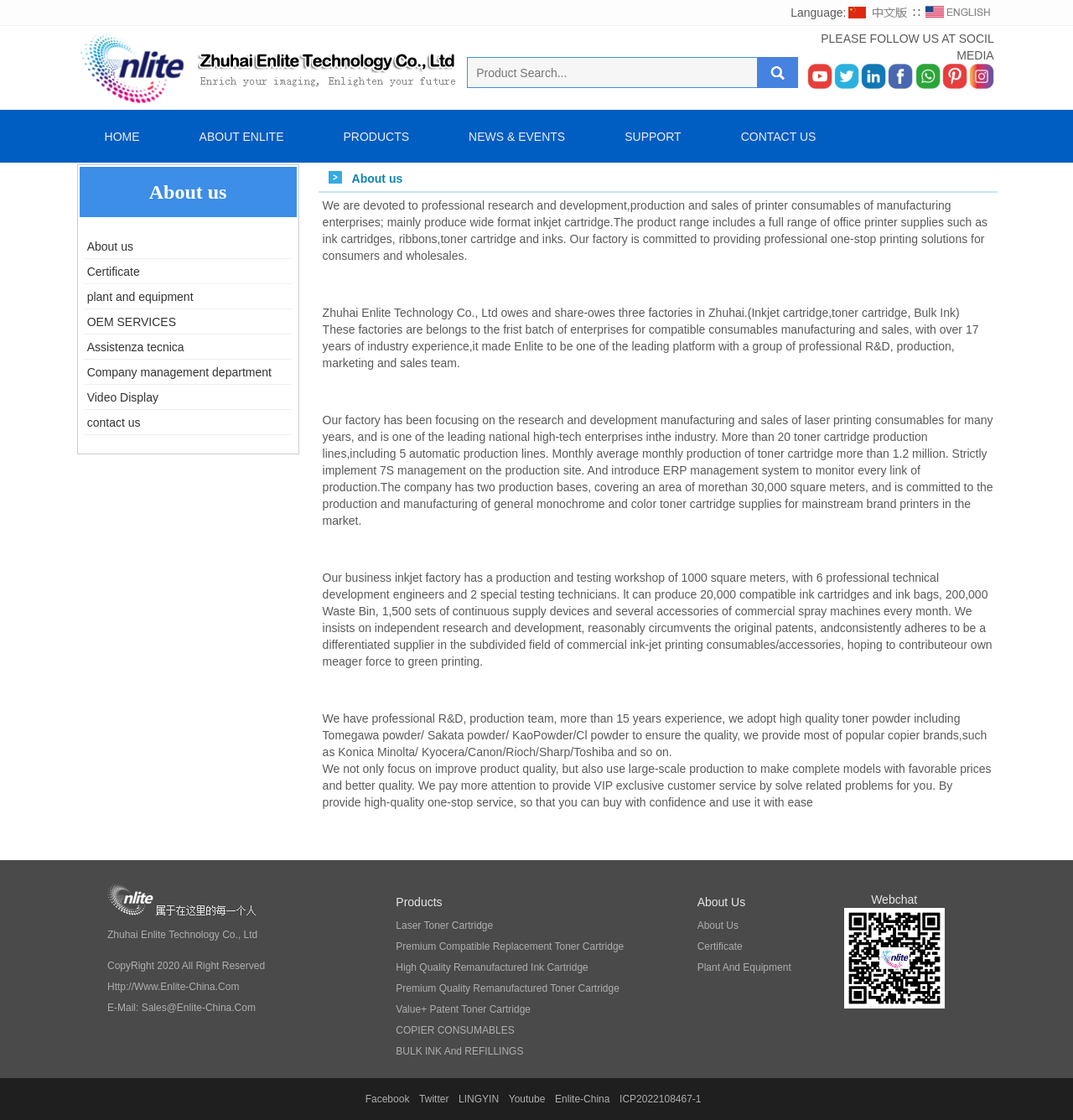What is the purpose of the textbox?
Based on the screenshot, respond with a single word or phrase.

Product Search